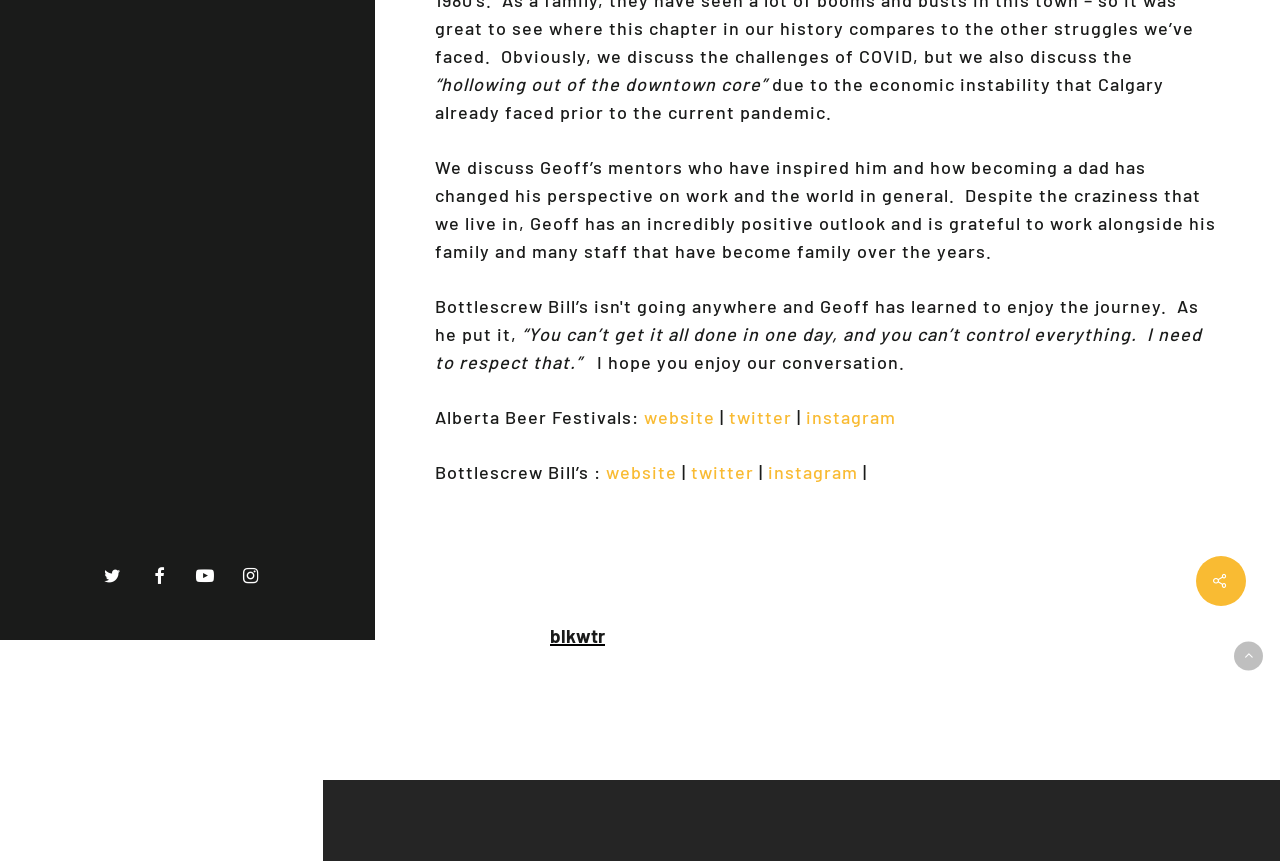Predict the bounding box for the UI component with the following description: "parent_node: ABOUT US".

[0.964, 0.745, 0.987, 0.779]